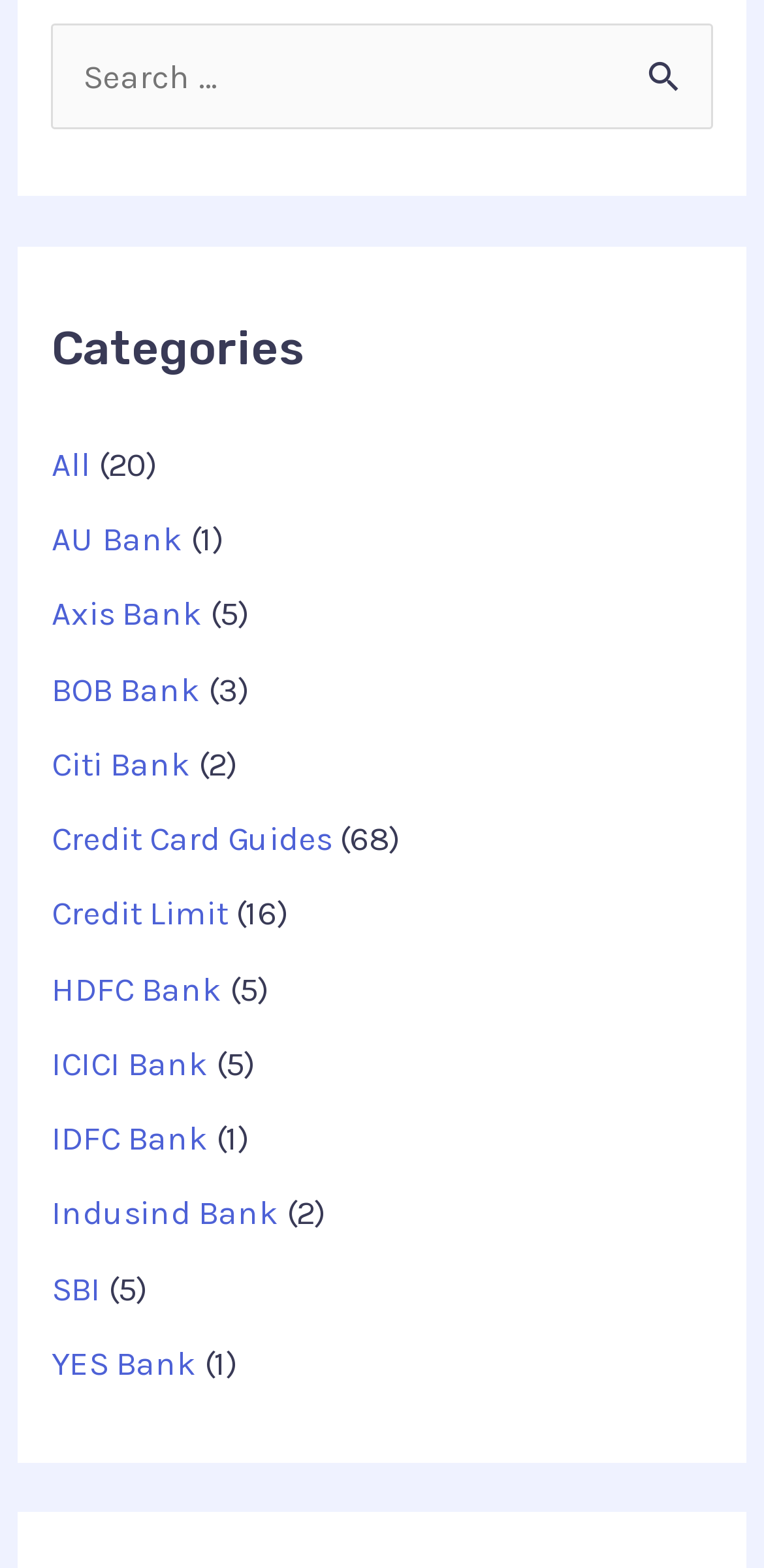Using the provided element description: "parent_node: Search for: value="Search"", identify the bounding box coordinates. The coordinates should be four floats between 0 and 1 in the order [left, top, right, bottom].

[0.818, 0.016, 0.933, 0.069]